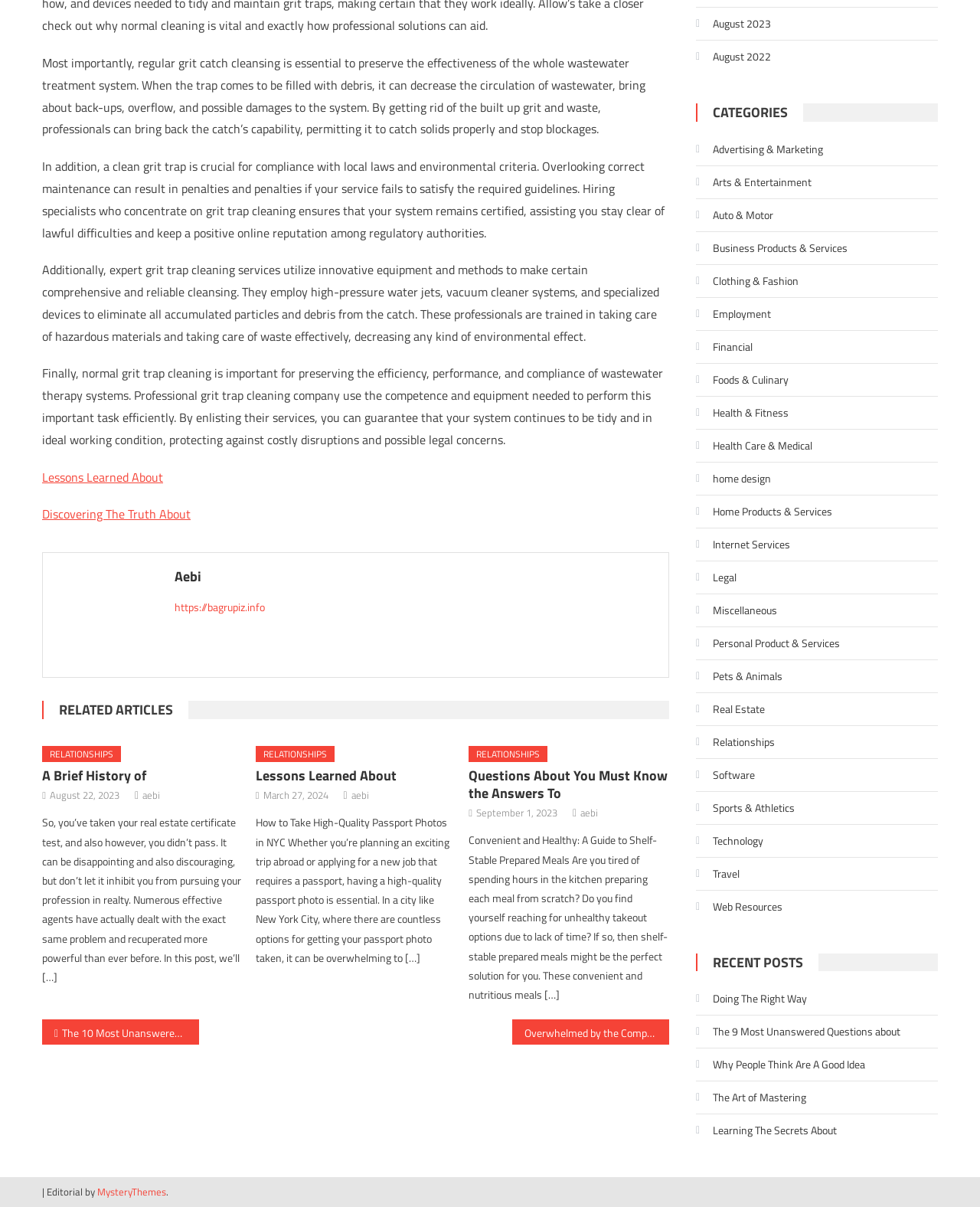Please locate the UI element described by "aebi" and provide its bounding box coordinates.

[0.592, 0.666, 0.61, 0.681]